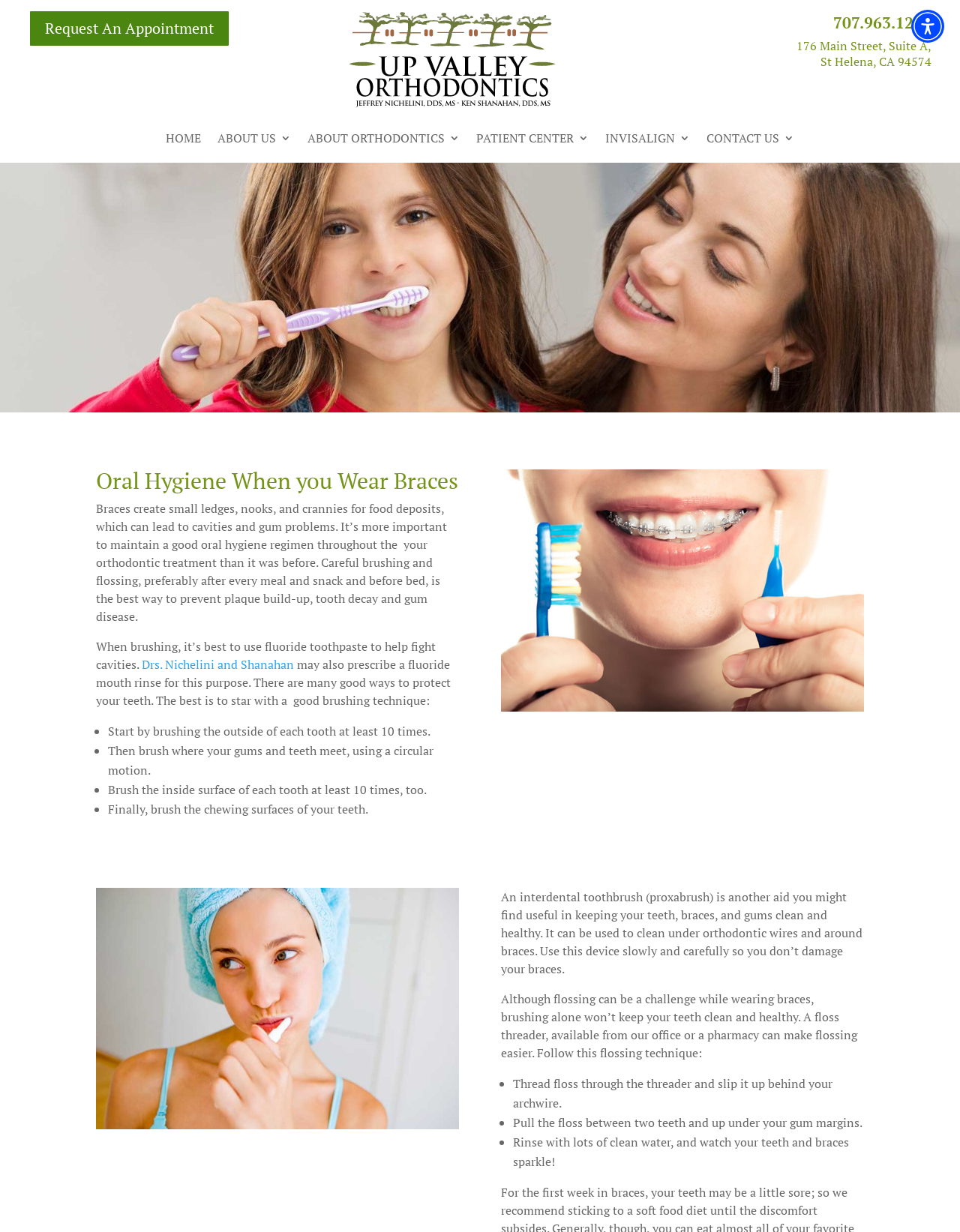Given the description: "Home", determine the bounding box coordinates of the UI element. The coordinates should be formatted as four float numbers between 0 and 1, [left, top, right, bottom].

[0.173, 0.107, 0.209, 0.121]